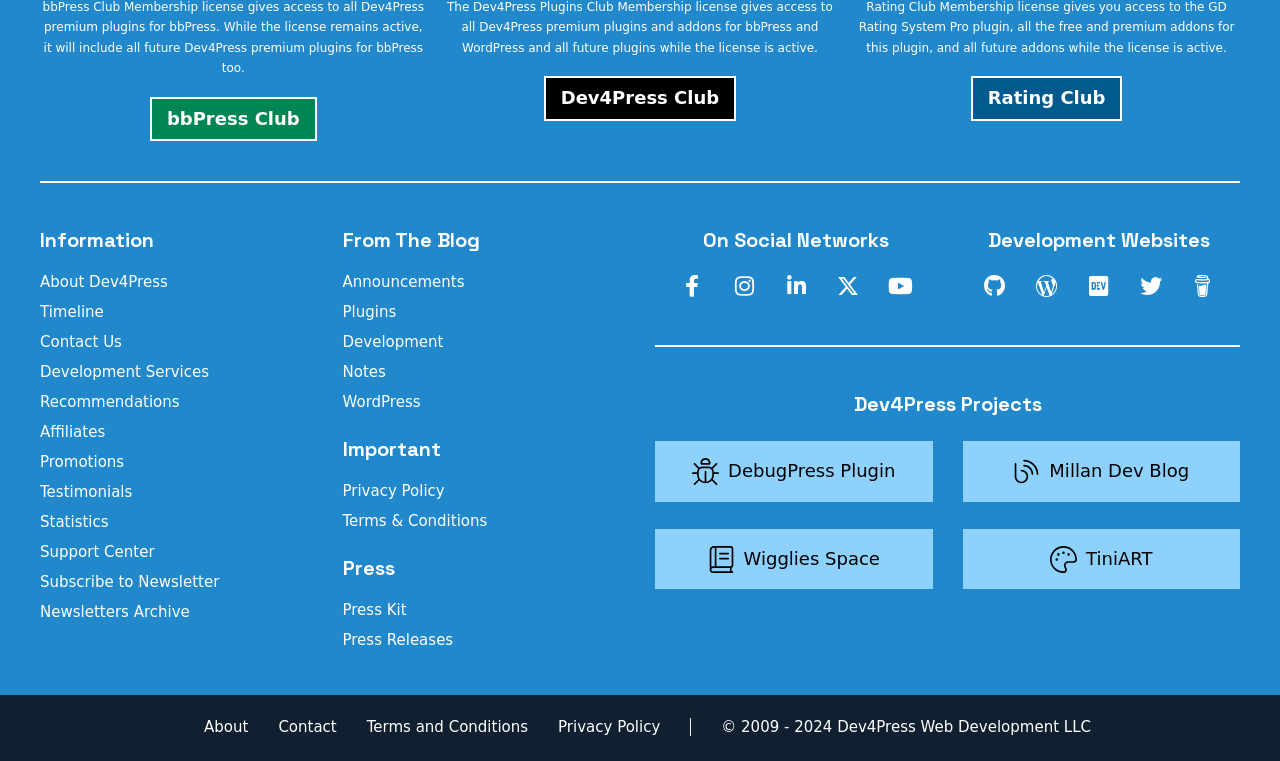Calculate the bounding box coordinates of the UI element given the description: "title="WordPress"".

[0.8, 0.351, 0.835, 0.401]